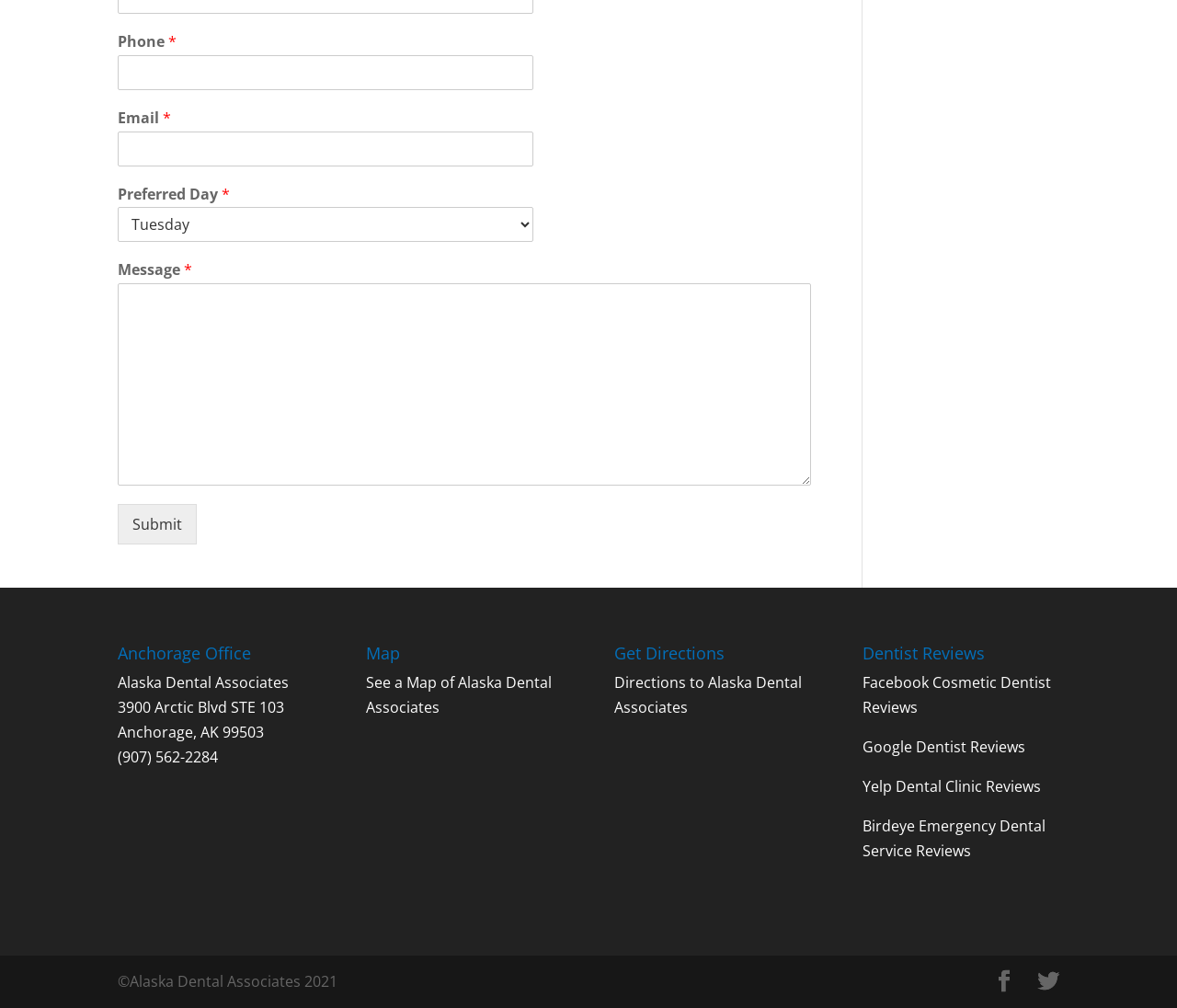What is the phone number of the office?
Please provide a full and detailed response to the question.

I found the answer by looking at the link '(907) 562-2284' which is located near the address of the office, indicating that it is the phone number of the office.